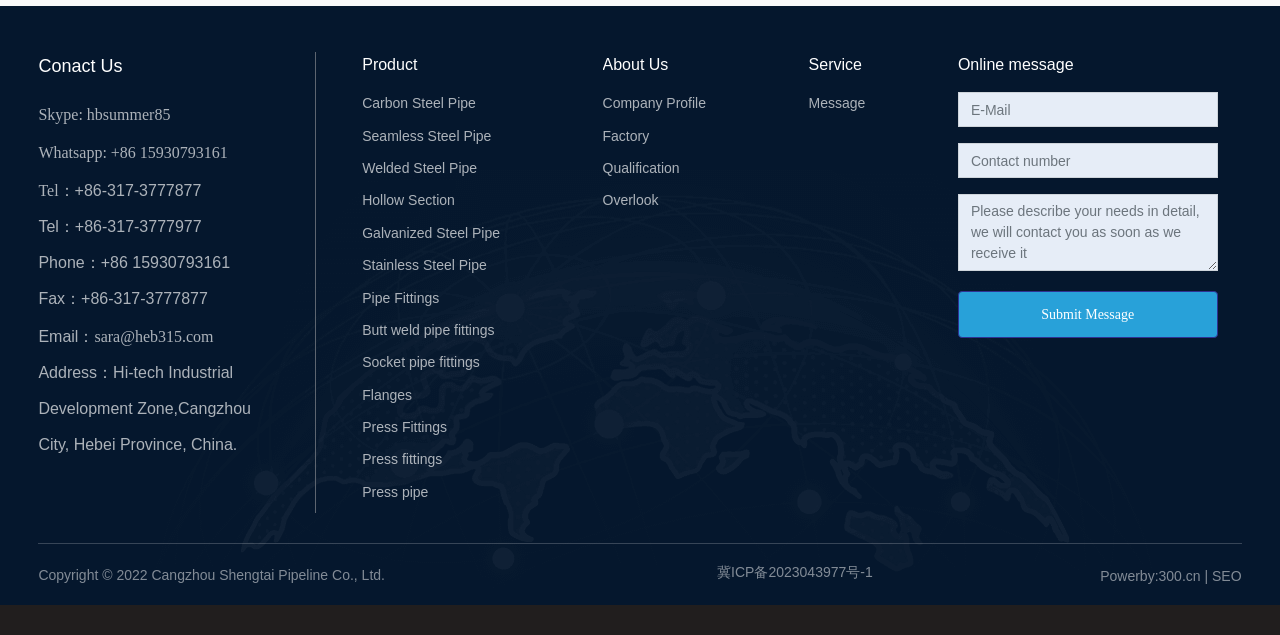Please pinpoint the bounding box coordinates for the region I should click to adhere to this instruction: "Click on shopping".

None